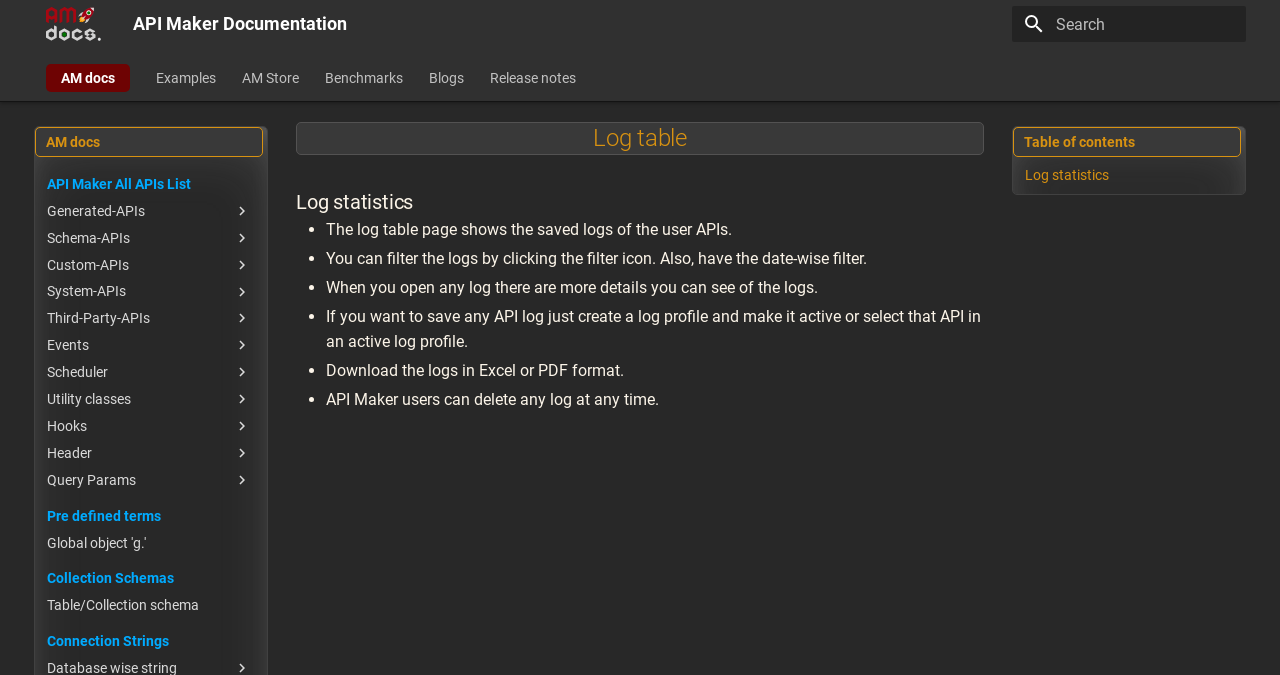Pinpoint the bounding box coordinates of the element that must be clicked to accomplish the following instruction: "Search for API Maker documentation". The coordinates should be in the format of four float numbers between 0 and 1, i.e., [left, top, right, bottom].

[0.791, 0.009, 0.973, 0.062]